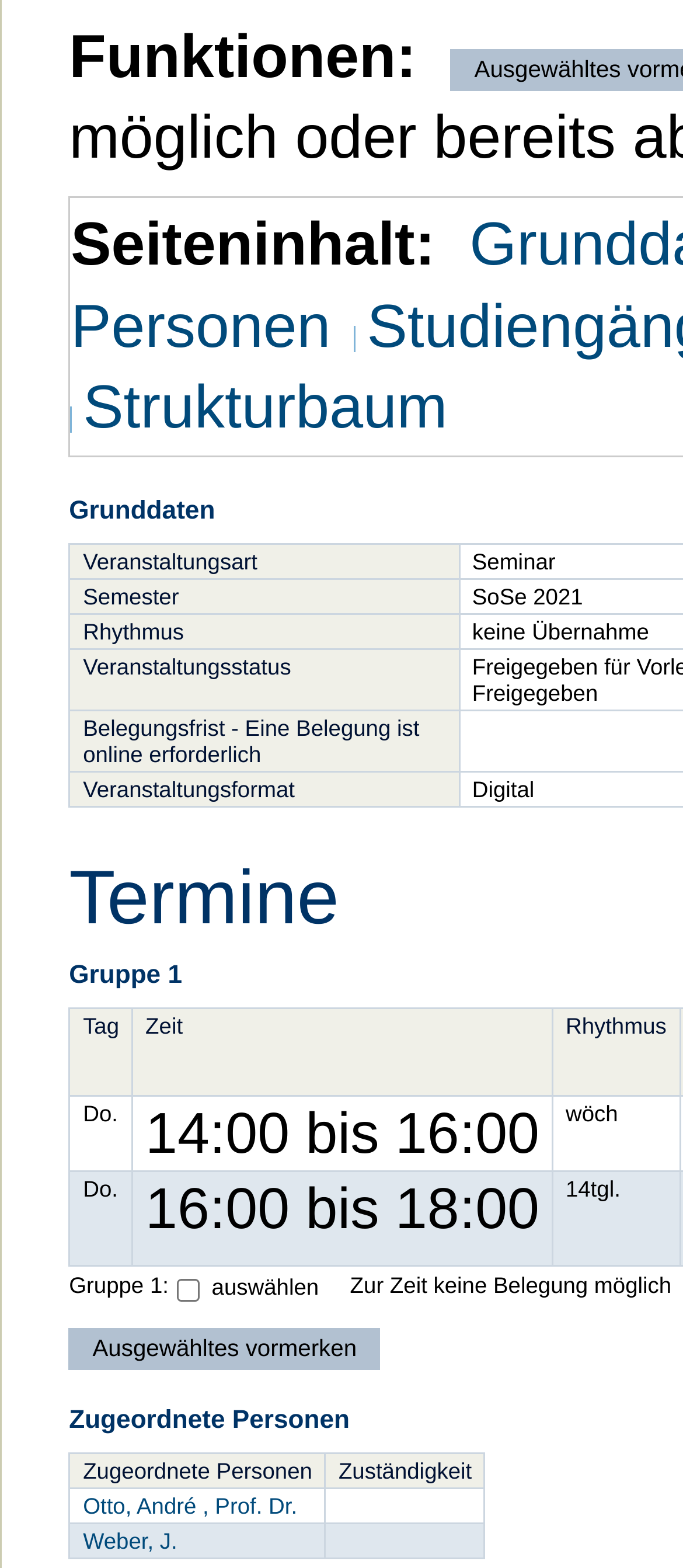Provide the bounding box coordinates, formatted as (top-left x, top-left y, bottom-right x, bottom-right y), with all values being floating point numbers between 0 and 1. Identify the bounding box of the UI element that matches the description: Otto, André , Prof. Dr.

[0.122, 0.952, 0.435, 0.968]